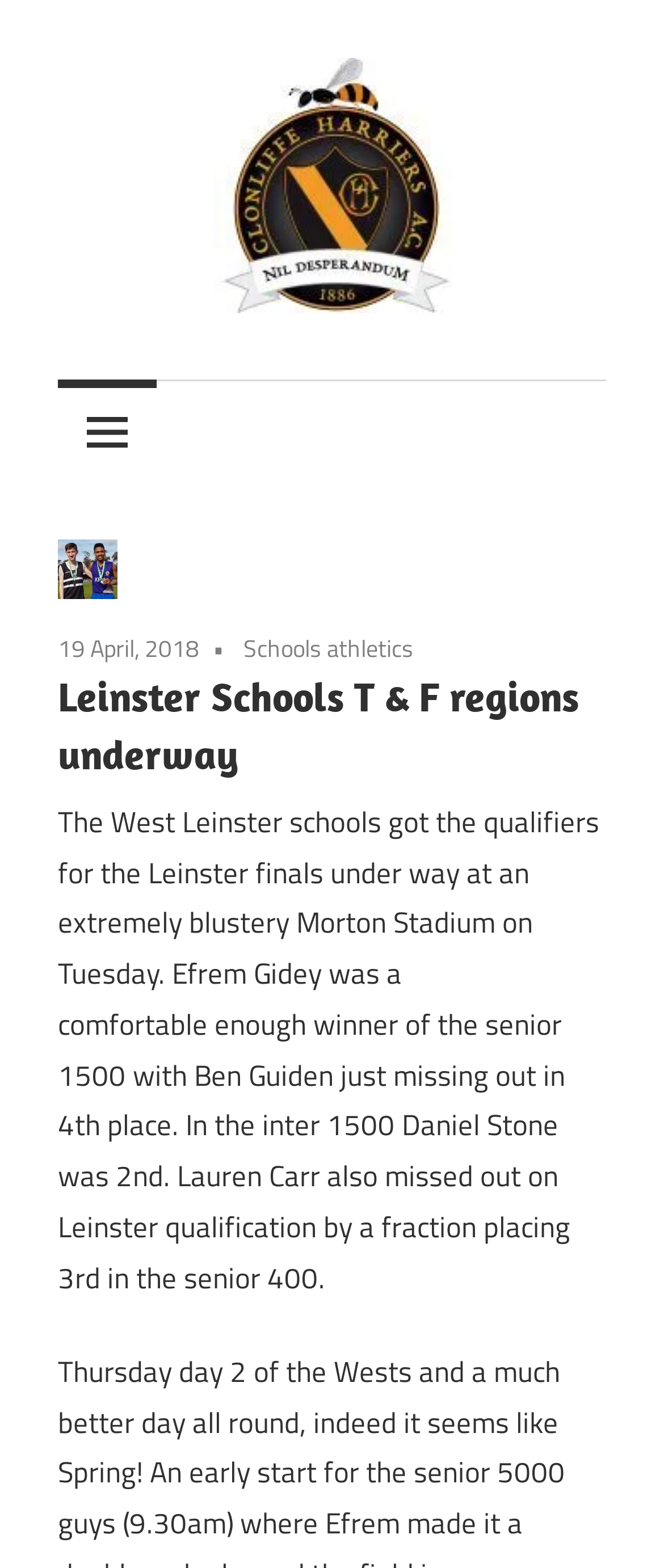Please extract the webpage's main title and generate its text content.

Leinster Schools T & F regions underway